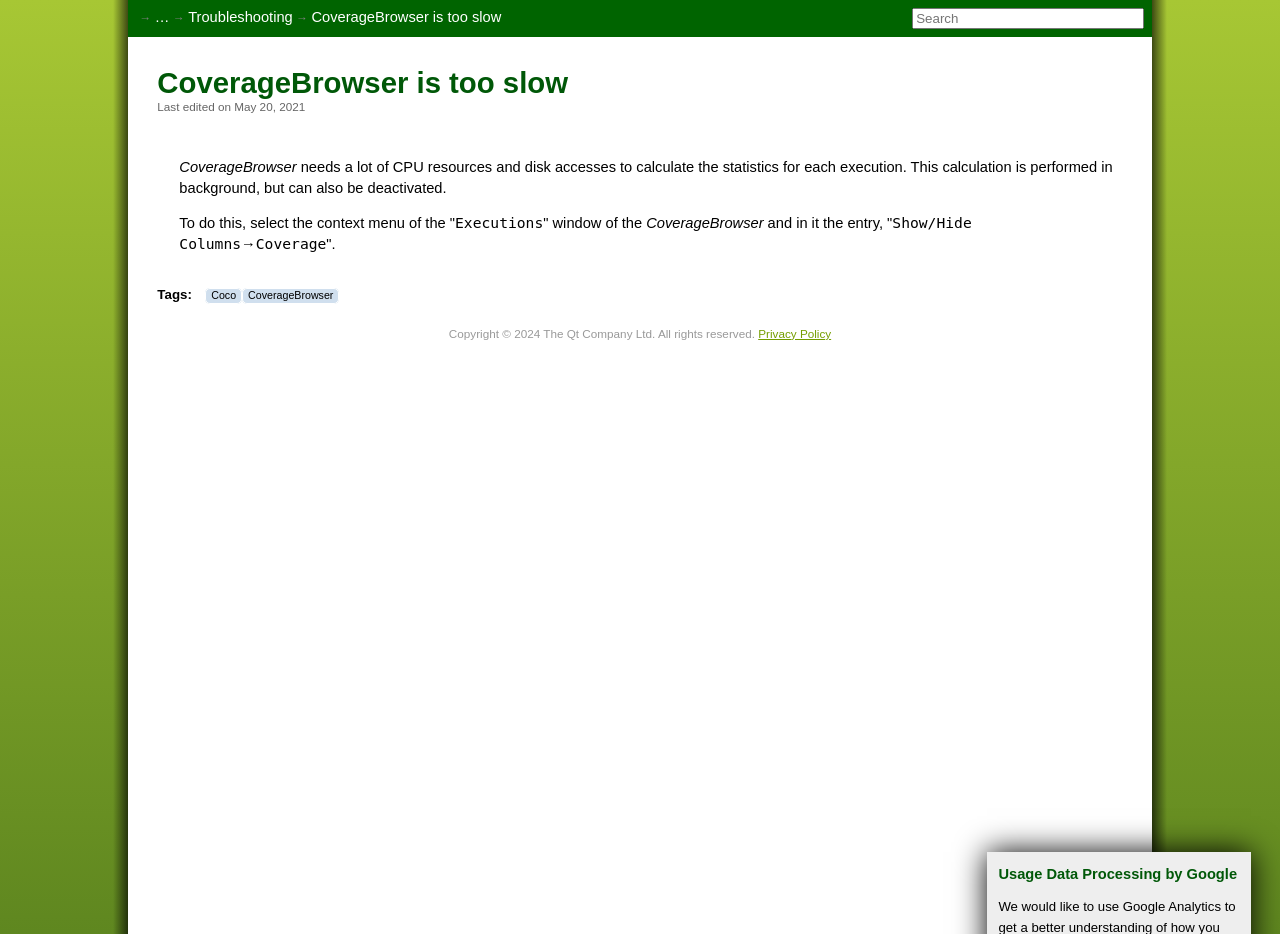Please identify and generate the text content of the webpage's main heading.

CoverageBrowser is too slow